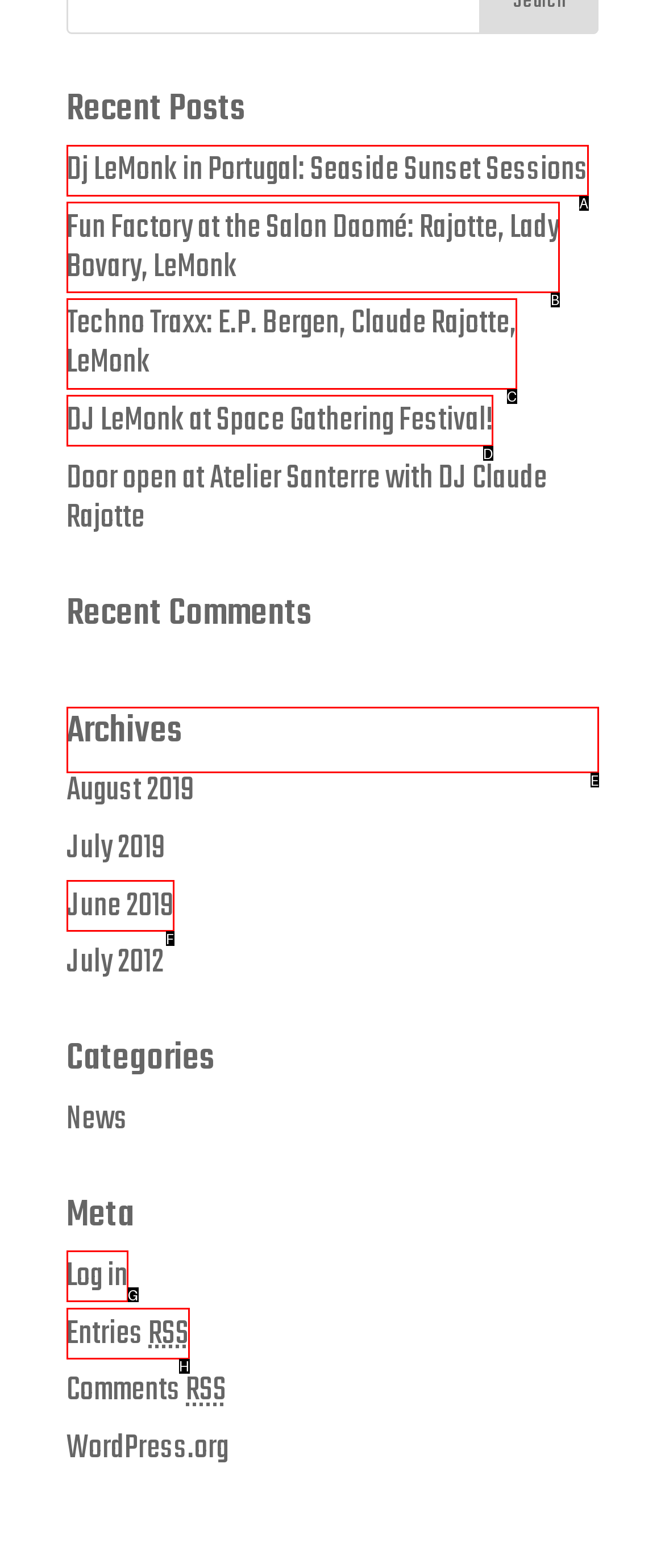Please indicate which HTML element to click in order to fulfill the following task: browse archives Respond with the letter of the chosen option.

E